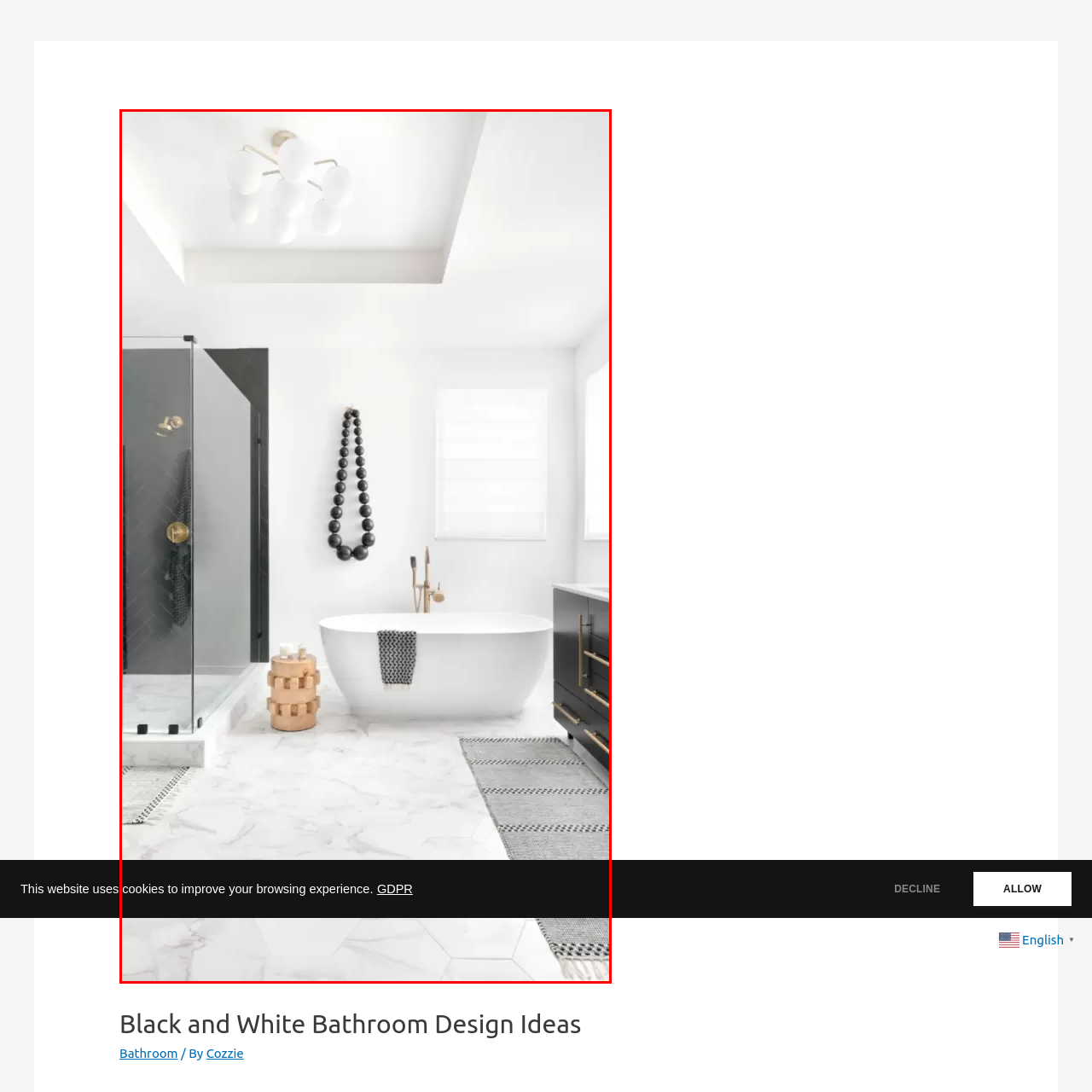Focus on the image encased in the red box and respond to the question with a single word or phrase:
What color is the freestanding bathtub?

White